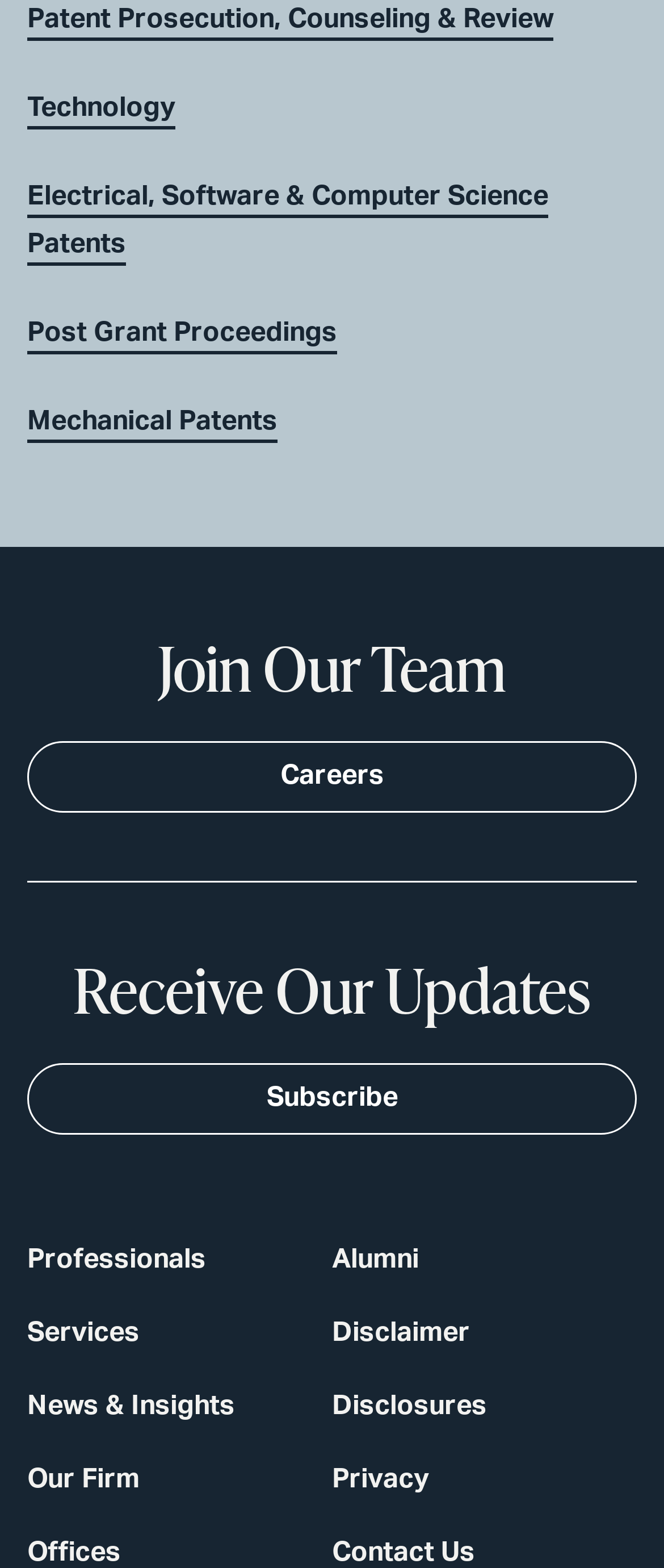Please specify the bounding box coordinates for the clickable region that will help you carry out the instruction: "View patent prosecution services".

[0.041, 0.003, 0.833, 0.026]